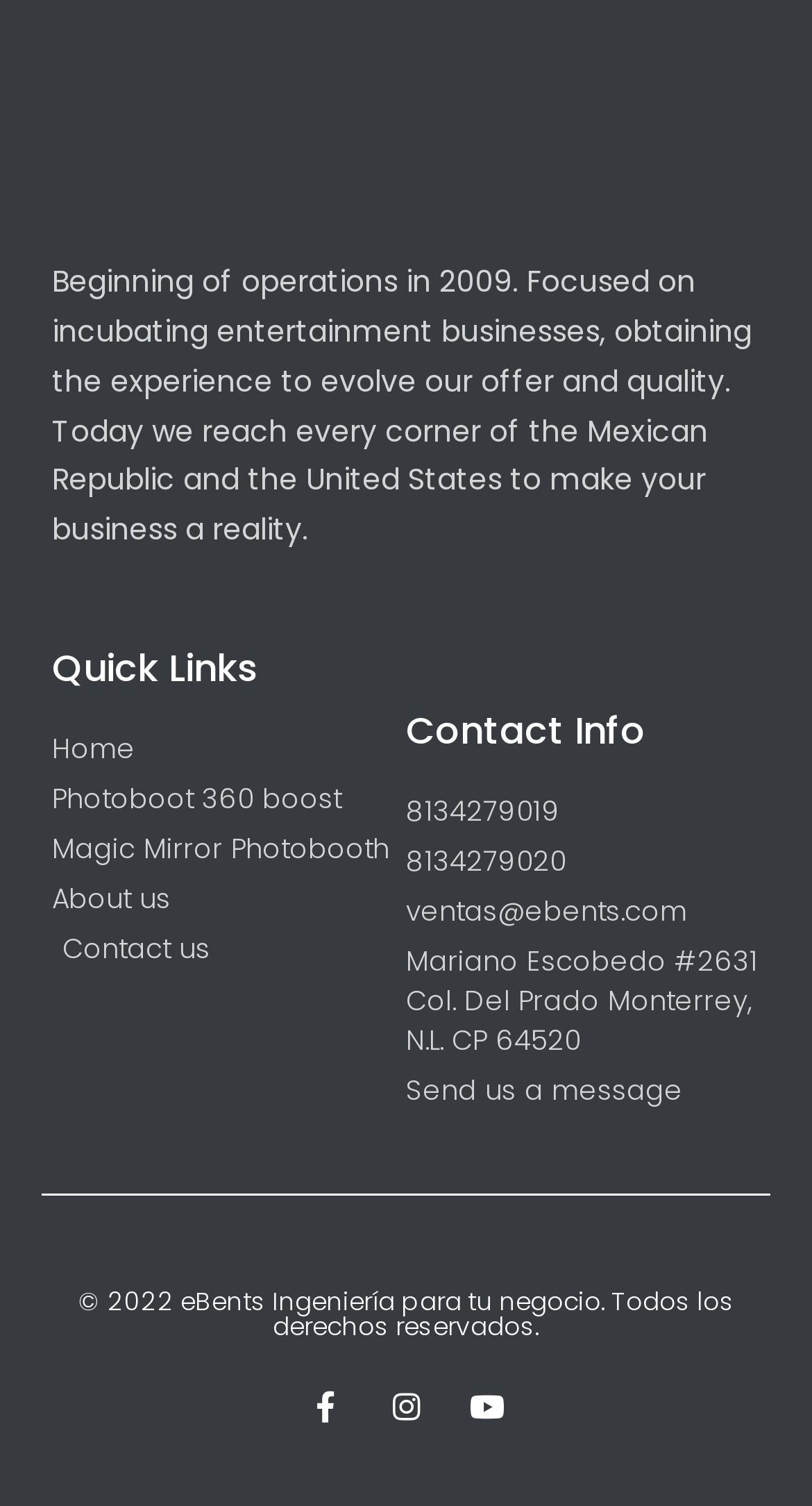Please examine the image and provide a detailed answer to the question: How many quick links are available?

The answer can be found by counting the number of link elements under the 'Quick Links' heading, which are 'Home', 'Photoboot 360 boost', 'Magic Mirror Photobooth', 'About us', and 'Contact us'.